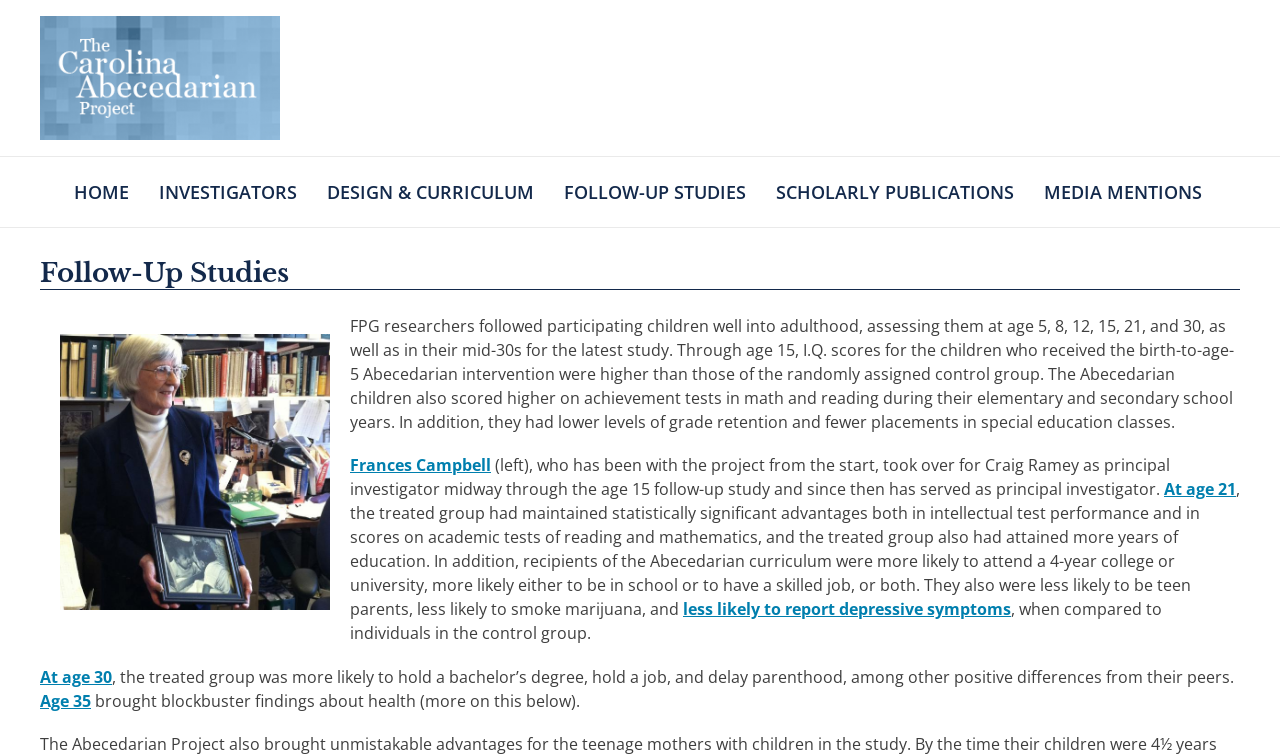Please identify the bounding box coordinates of where to click in order to follow the instruction: "Go to the INVESTIGATORS page".

[0.112, 0.237, 0.243, 0.269]